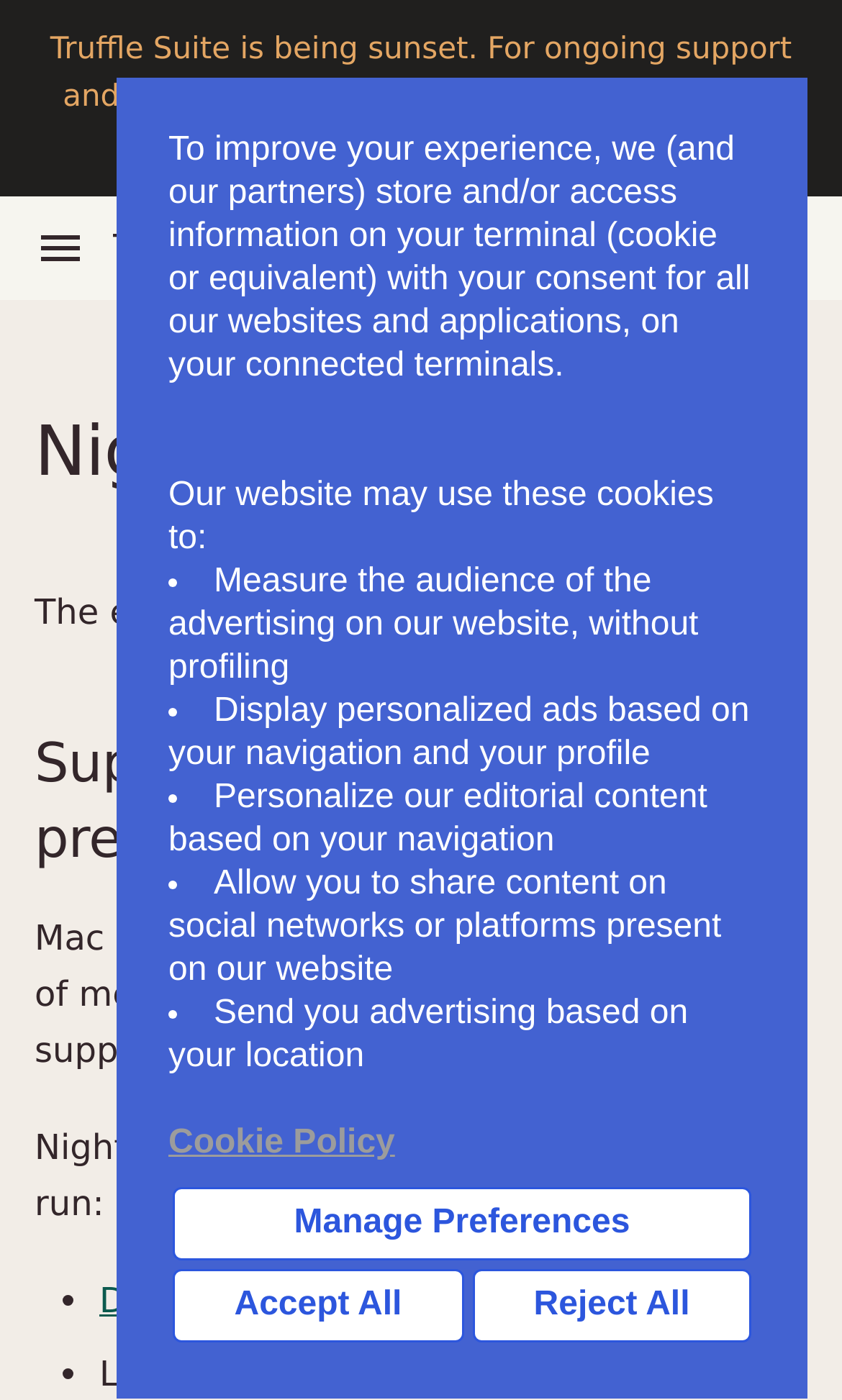What software is required to run Nightfall?
Refer to the image and provide a one-word or short phrase answer.

Docker